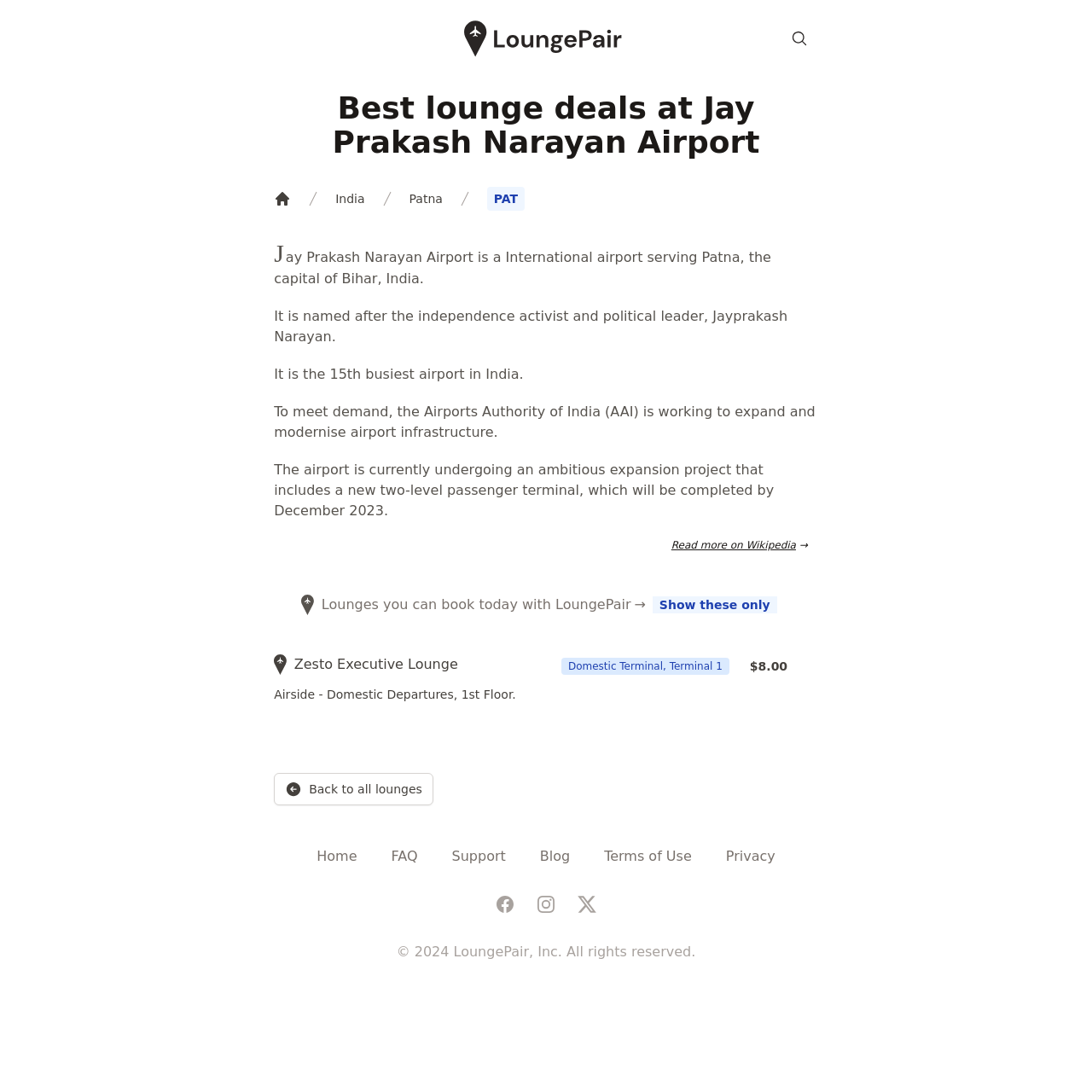Detail the features and information presented on the webpage.

The webpage is about comparing airport lounge deals at Jay Prakash Narayan Airport. At the top, there is a logo of LoungePair, a button, and a heading that reads "Best lounge deals at Jay Prakash Narayan Airport". Below the heading, there is a breadcrumb navigation menu that shows the path "Home > India > Patna > PAT".

On the left side of the page, there is a section that provides information about Jay Prakash Narayan Airport, including its location, name, and ranking as the 15th busiest airport in India. The section also mentions the airport's expansion project.

To the right of the information section, there is a directory navigation menu that lists lounges that can be booked with LoungePair. The menu has an image and a button labeled "Show these only". Below the directory menu, there is a heading that reads "Lounges with deals" and a list of lounges that can be booked, each with a link, an image, and a price.

At the bottom of the page, there is a button labeled "Back to all lounges" and a footer section that contains a navigation menu with links to "Home", "FAQ", "Support", "Blog", "Terms of Use", and "Privacy". The footer section also has links to LoungePair's social media profiles and a copyright notice.